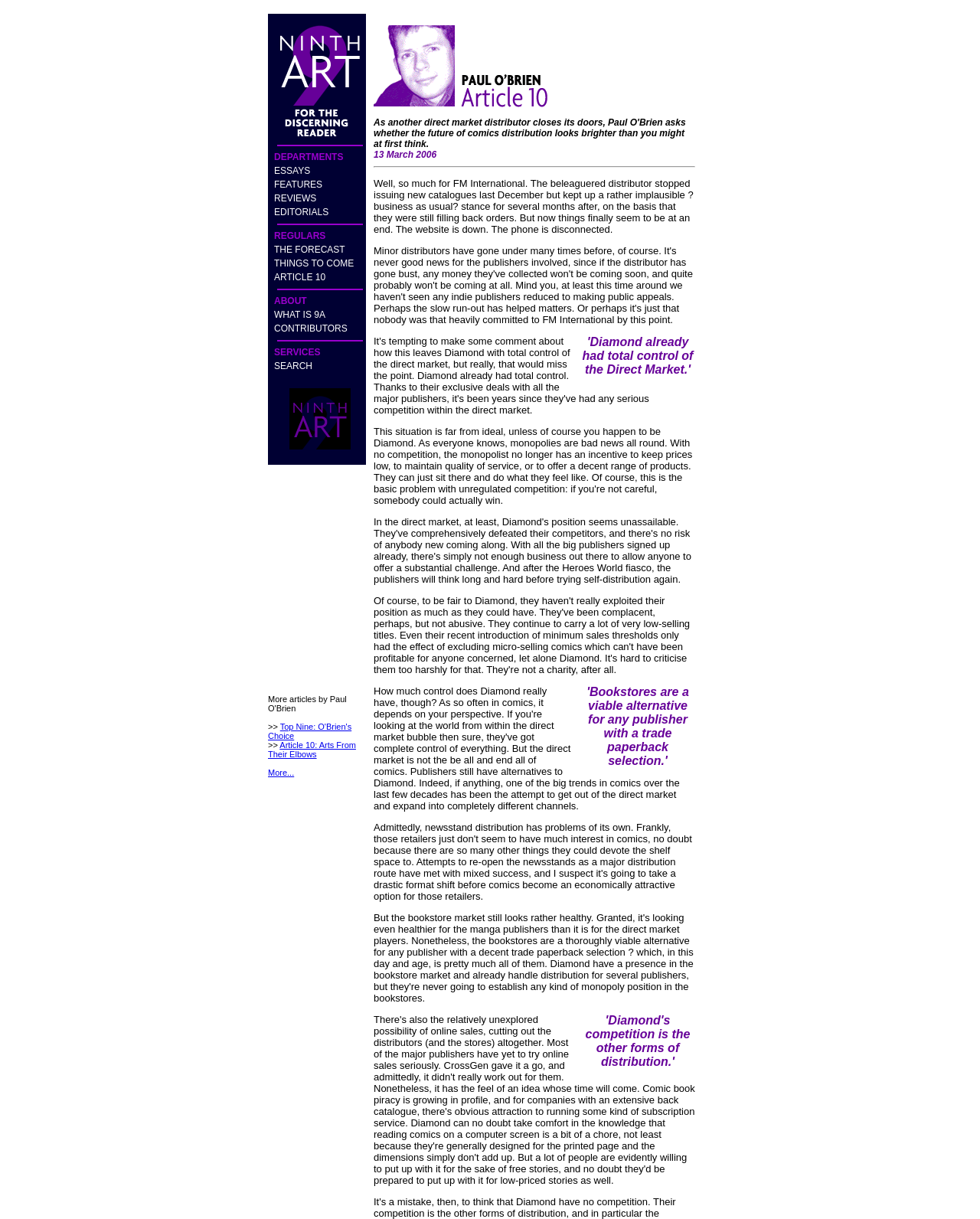Identify the bounding box for the described UI element: "parent_node: DEPARTMENTS".

[0.28, 0.08, 0.373, 0.088]